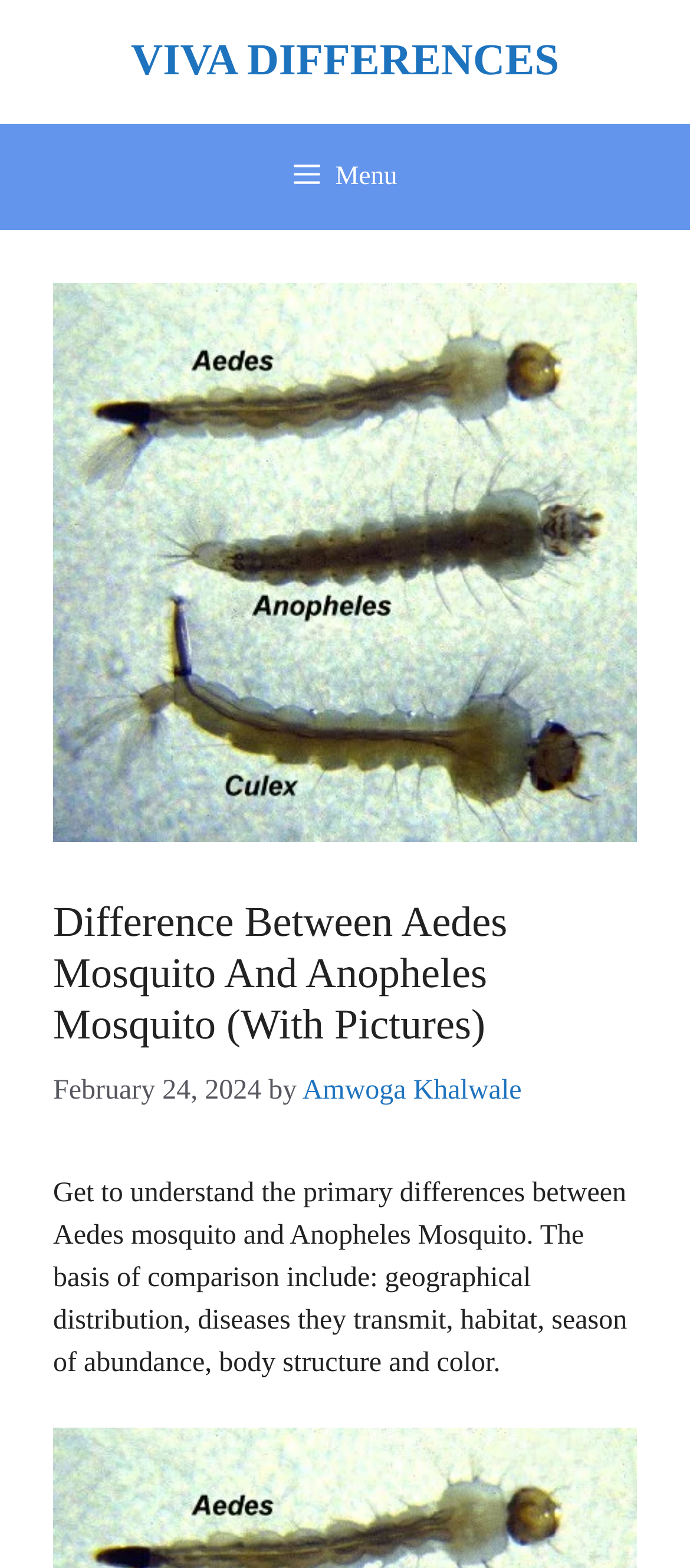Please answer the following question using a single word or phrase: 
What is the name of the website?

VIVA DIFFERENCES